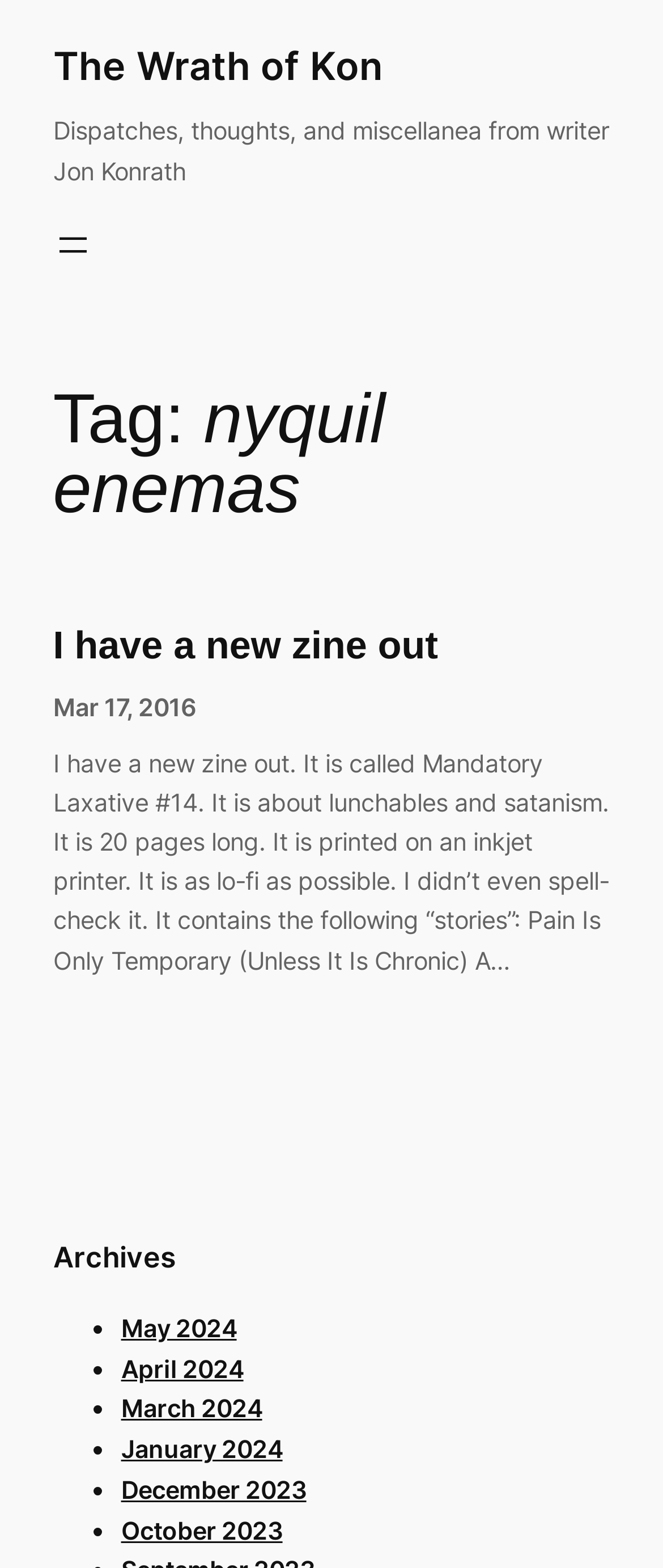What is the date of the first article?
Please give a well-detailed answer to the question.

I found the date of the first article by looking at the time element associated with the first article. The date is 'Mar 17, 2016'.